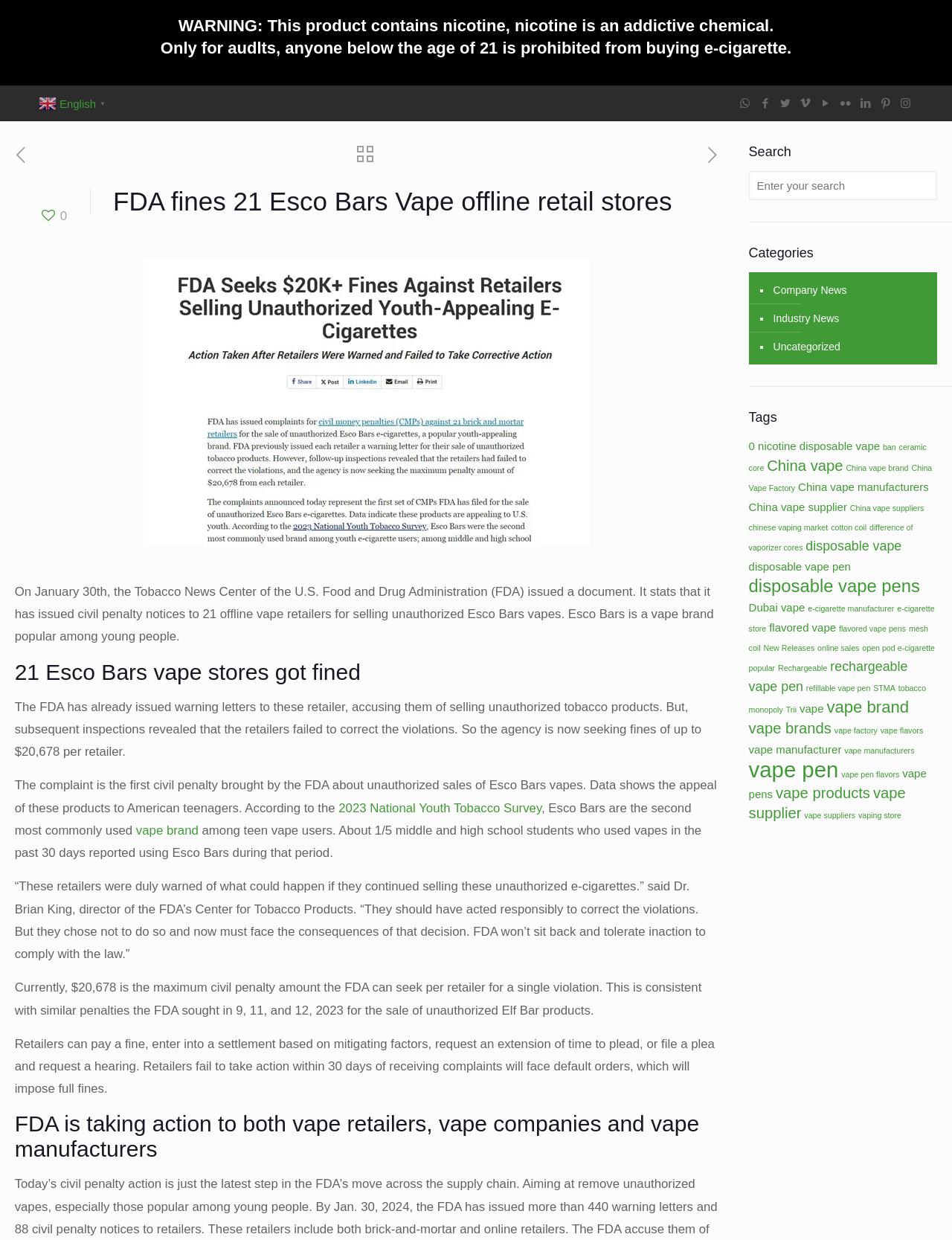Using the information in the image, could you please answer the following question in detail:
What is the maximum civil penalty amount per retailer?

The article states that currently, $20,678 is the maximum civil penalty amount the FDA can seek per retailer for a single violation.